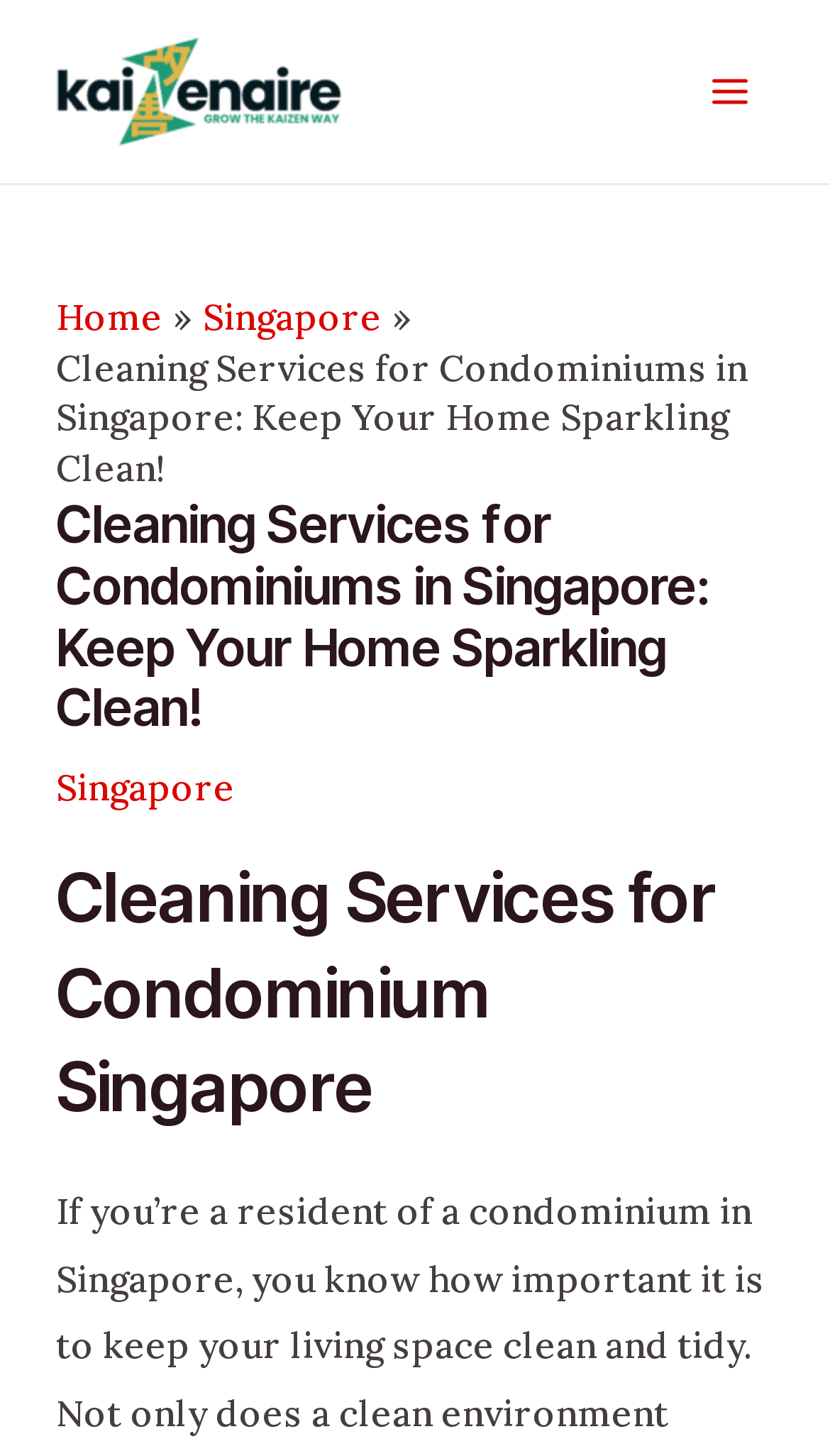Find the bounding box coordinates corresponding to the UI element with the description: "Main Menu". The coordinates should be formatted as [left, top, right, bottom], with values as floats between 0 and 1.

[0.822, 0.029, 0.938, 0.096]